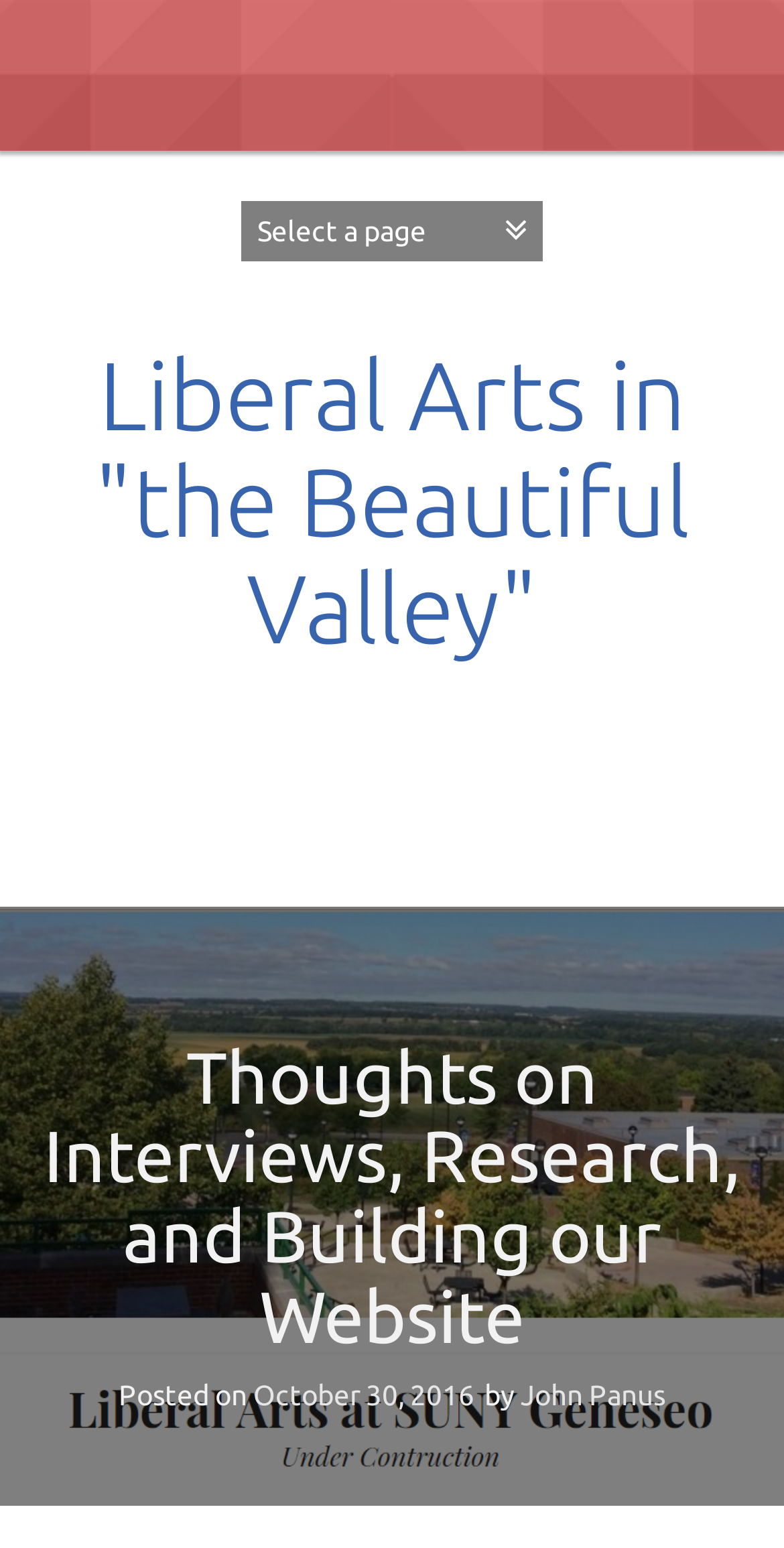When was the article posted?
Answer the question with just one word or phrase using the image.

October 30, 2016